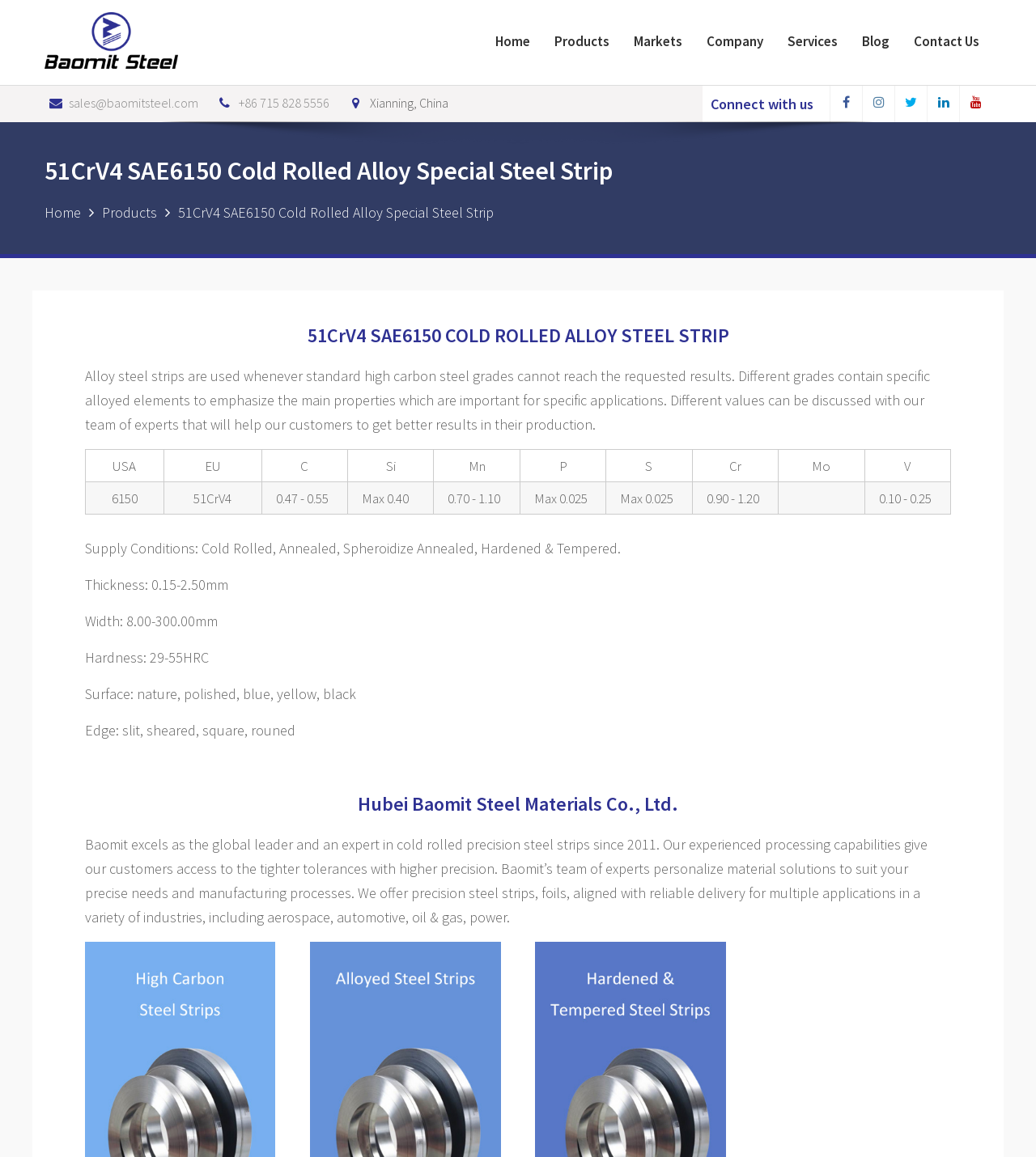Please locate the bounding box coordinates for the element that should be clicked to achieve the following instruction: "Follow Baomit Steel on Facebook". Ensure the coordinates are given as four float numbers between 0 and 1, i.e., [left, top, right, bottom].

[0.801, 0.074, 0.832, 0.106]